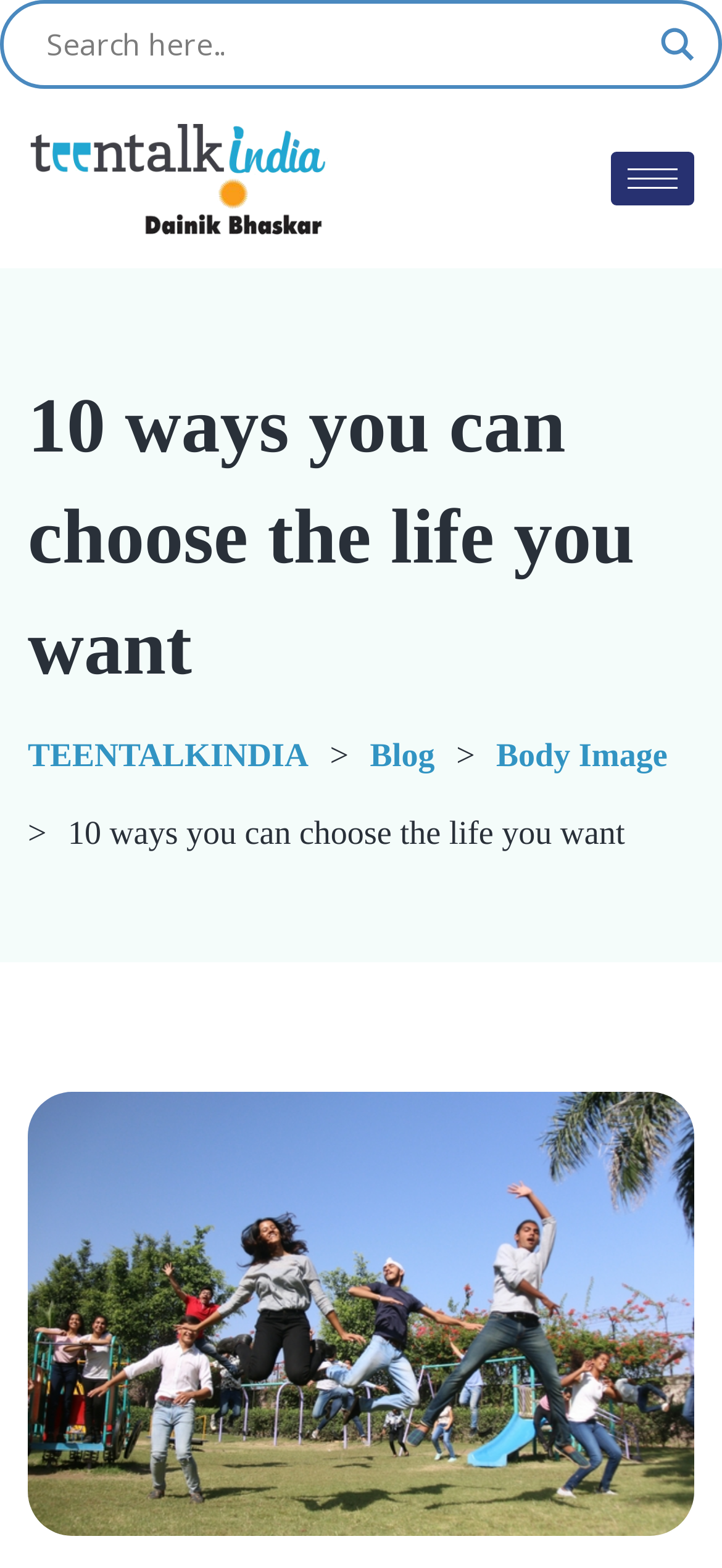Please look at the image and answer the question with a detailed explanation: What is the purpose of the search form?

The search form is located at the top of the webpage, and it consists of a search input box and a search magnifier button. This suggests that the purpose of the search form is to allow users to search for specific content within the website.